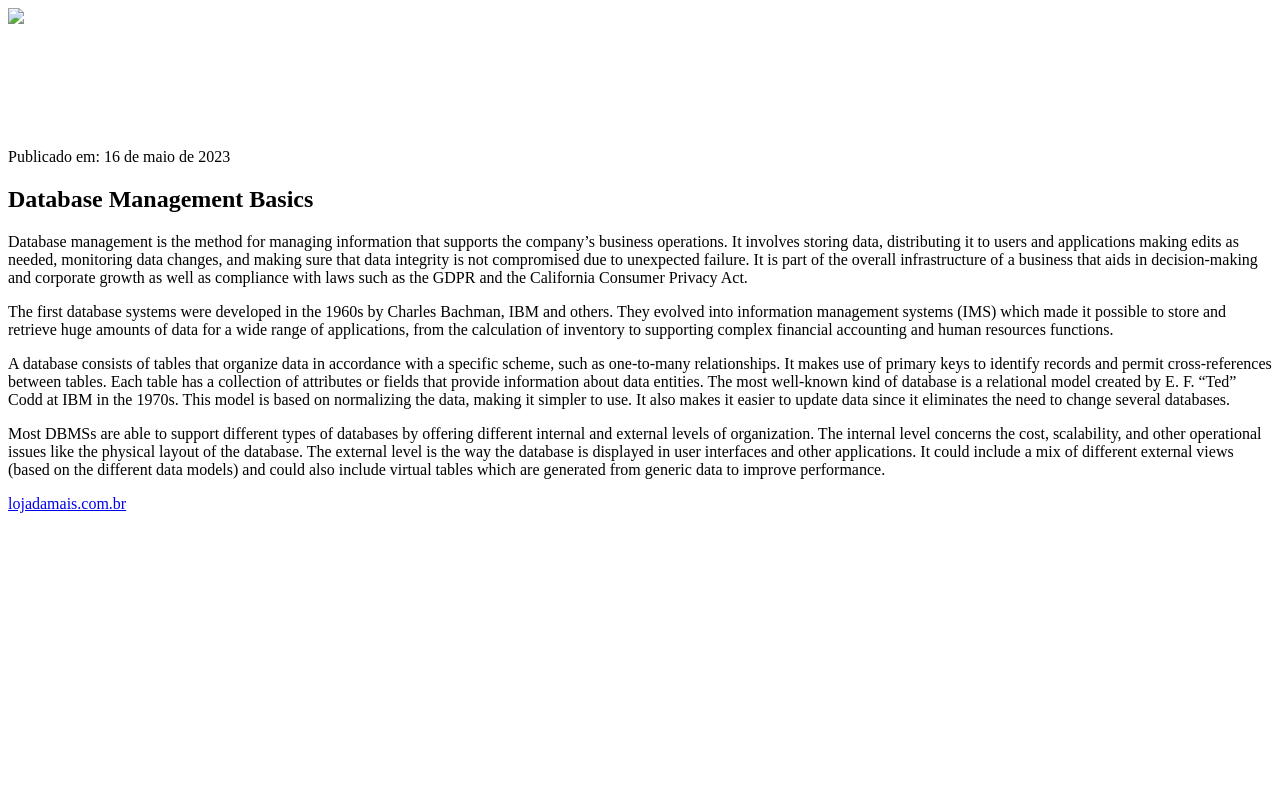Provide a thorough summary of the webpage.

This webpage appears to be an article about database management basics. At the top-left corner, there is a link with an accompanying image. Below this, there is a static text indicating the publication date, "Publicado em: 16 de maio de 2023". 

The main content of the webpage is divided into sections, each with a clear heading. The first heading, "Database Management Basics", is located at the top-center of the page. 

Below the heading, there are four paragraphs of static text that provide an in-depth explanation of database management. The first paragraph explains the method of managing information that supports a company's business operations. The second paragraph discusses the history of database systems, dating back to the 1960s. The third paragraph describes the structure of a database, including tables, primary keys, and attributes. The fourth paragraph explains how most database management systems (DBMSs) can support different types of databases by offering various internal and external levels of organization.

At the bottom-left corner, there is another link to "lojadamais.com.br". Overall, the webpage is focused on providing informative content about database management basics, with a clear structure and organization.